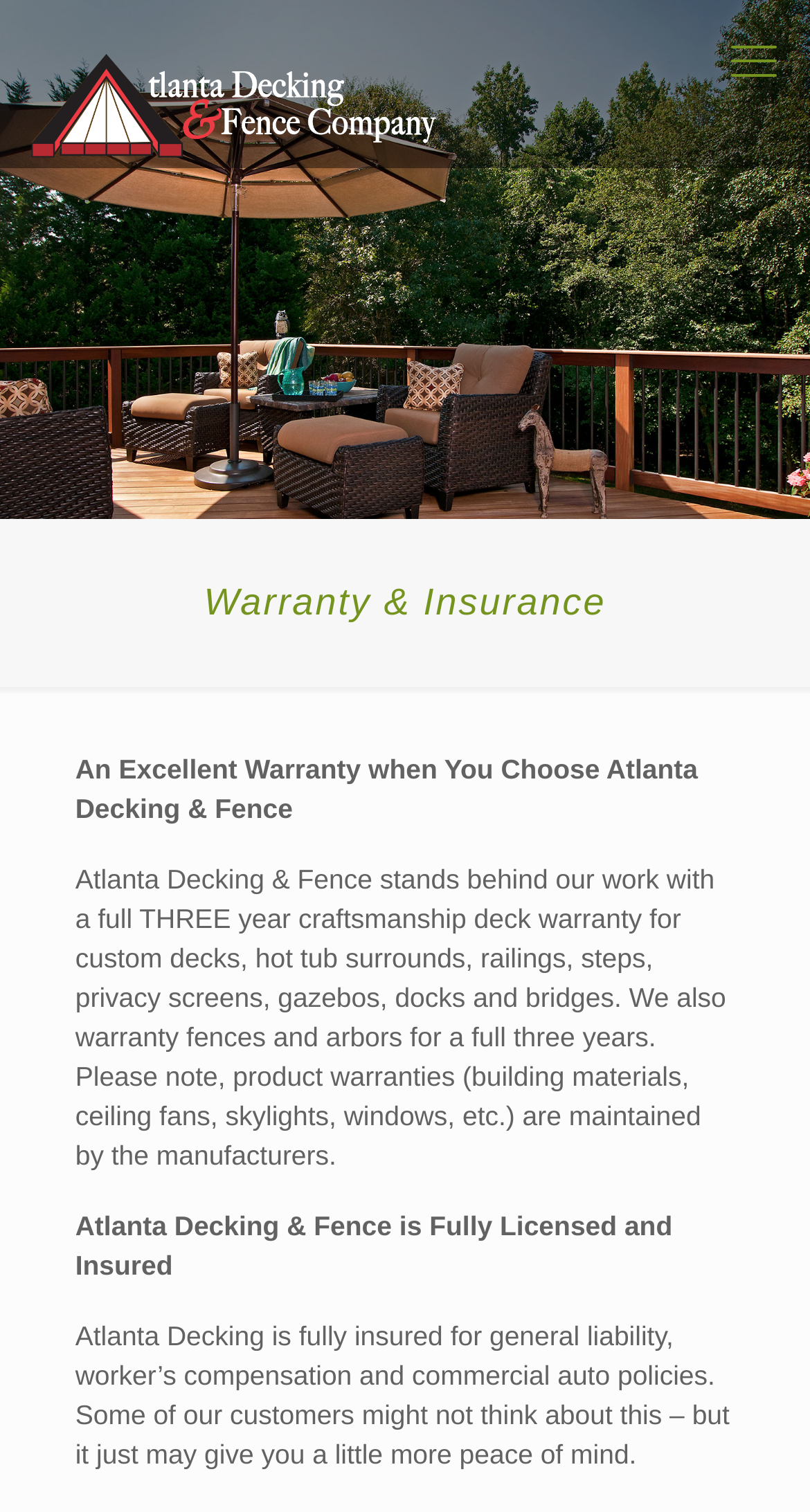Provide a one-word or one-phrase answer to the question:
What type of policies does the company have?

General liability, worker's compensation, and commercial auto